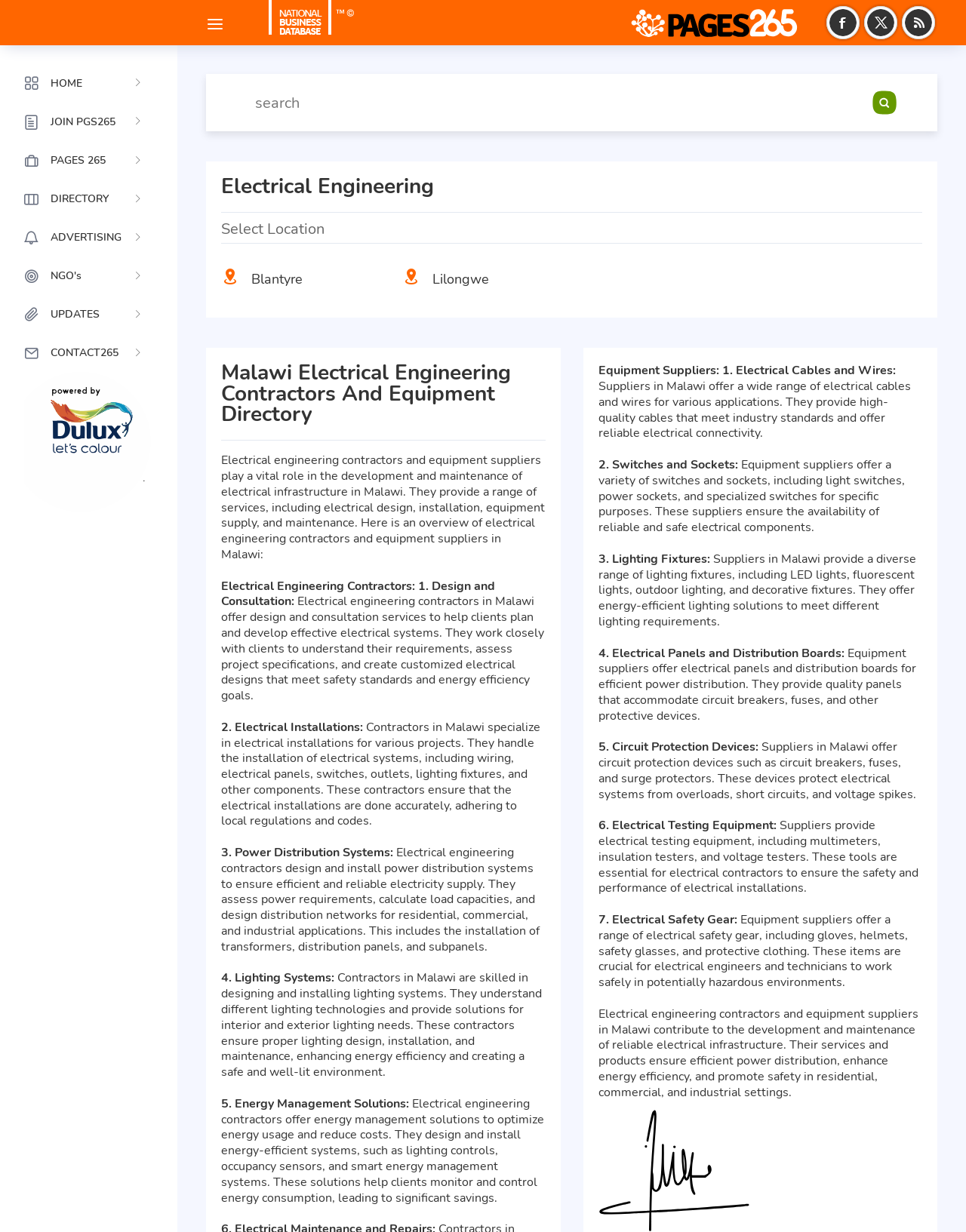Locate the bounding box coordinates of the item that should be clicked to fulfill the instruction: "Search for electrical engineering contractors".

[0.213, 0.06, 0.97, 0.107]